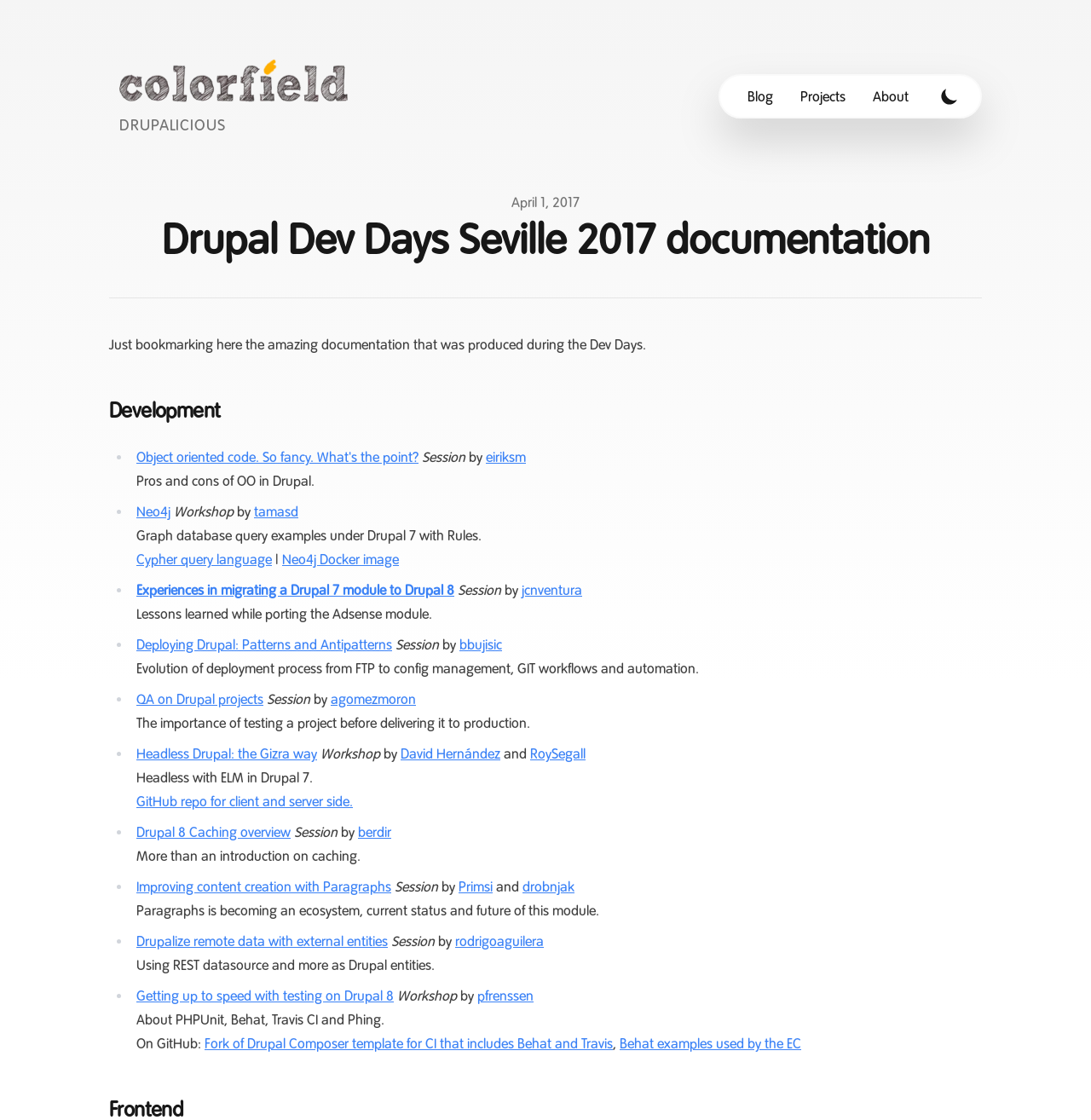Please identify the coordinates of the bounding box that should be clicked to fulfill this instruction: "Click the 'Blog' link".

[0.673, 0.067, 0.721, 0.105]